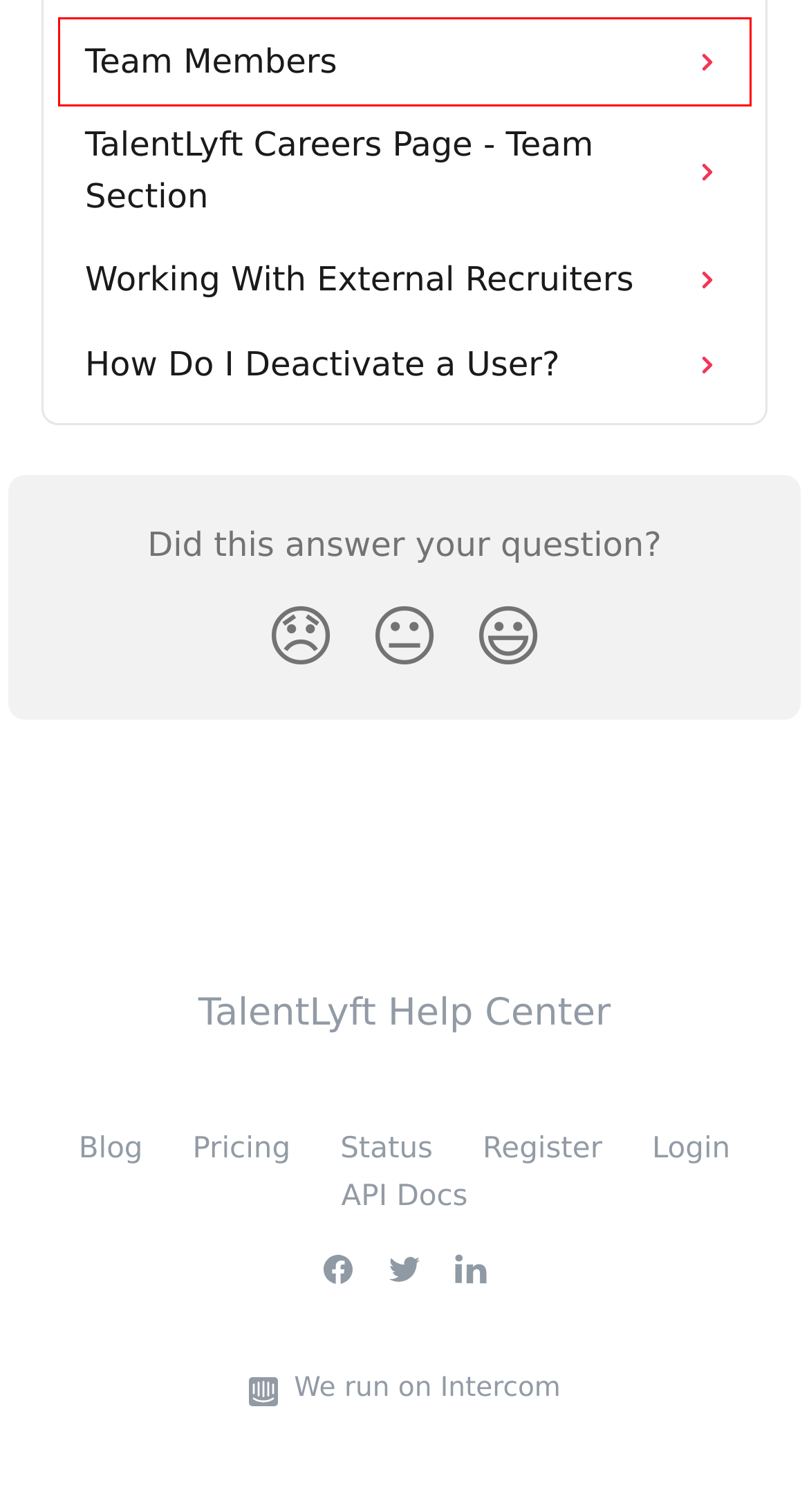You are presented with a screenshot of a webpage that includes a red bounding box around an element. Determine which webpage description best matches the page that results from clicking the element within the red bounding box. Here are the candidates:
A. Login | TalentLyft
B. TalentLyft Pricing - Affordable Recruiting Software | TalentLyft
C. Getting started | TalentLyft API
D. How Do I Deactivate a User? | TalentLyft Help Center
E. Working With External Recruiters | TalentLyft Help Center
F. Register | TalentLyft
G. TalentLyft HR Blog
H. Team Members | TalentLyft Help Center

H